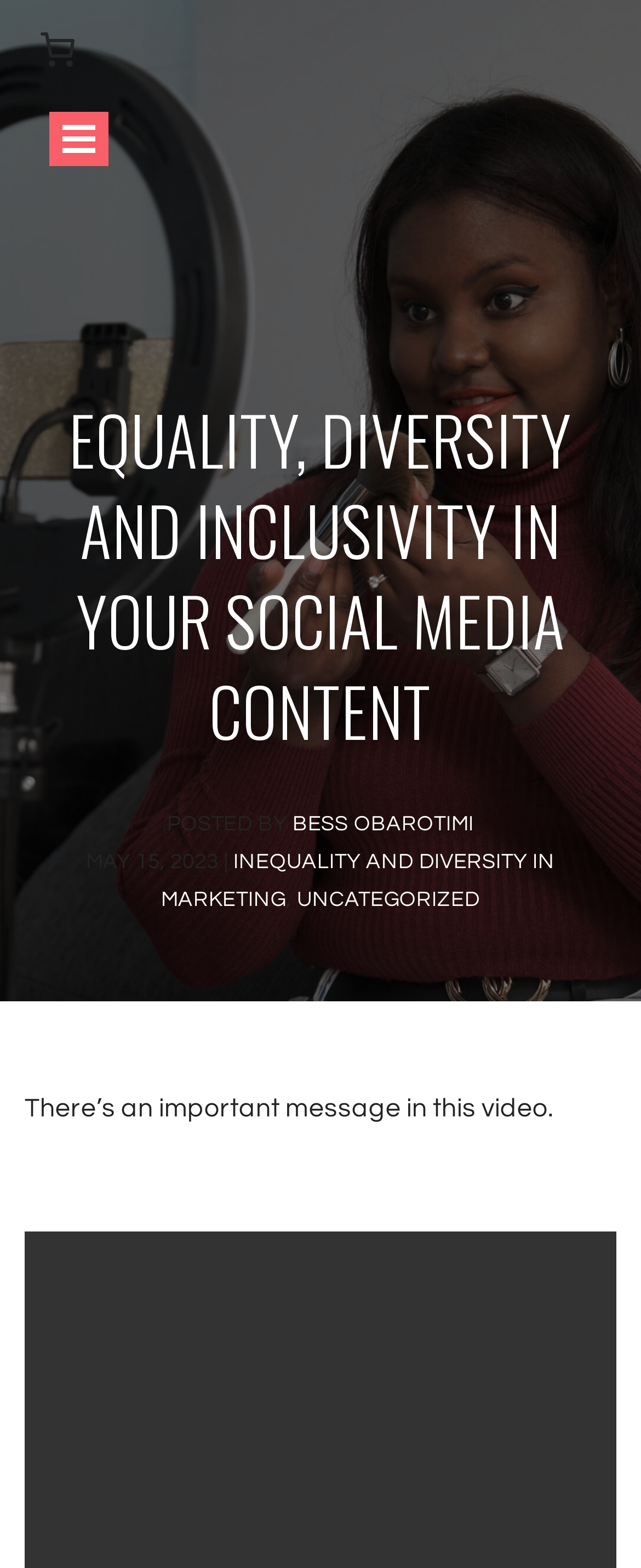What is the category of this post?
Could you answer the question in a detailed manner, providing as much information as possible?

I found the answer by looking at the link 'UNCATEGORIZED' which is located below the post title.